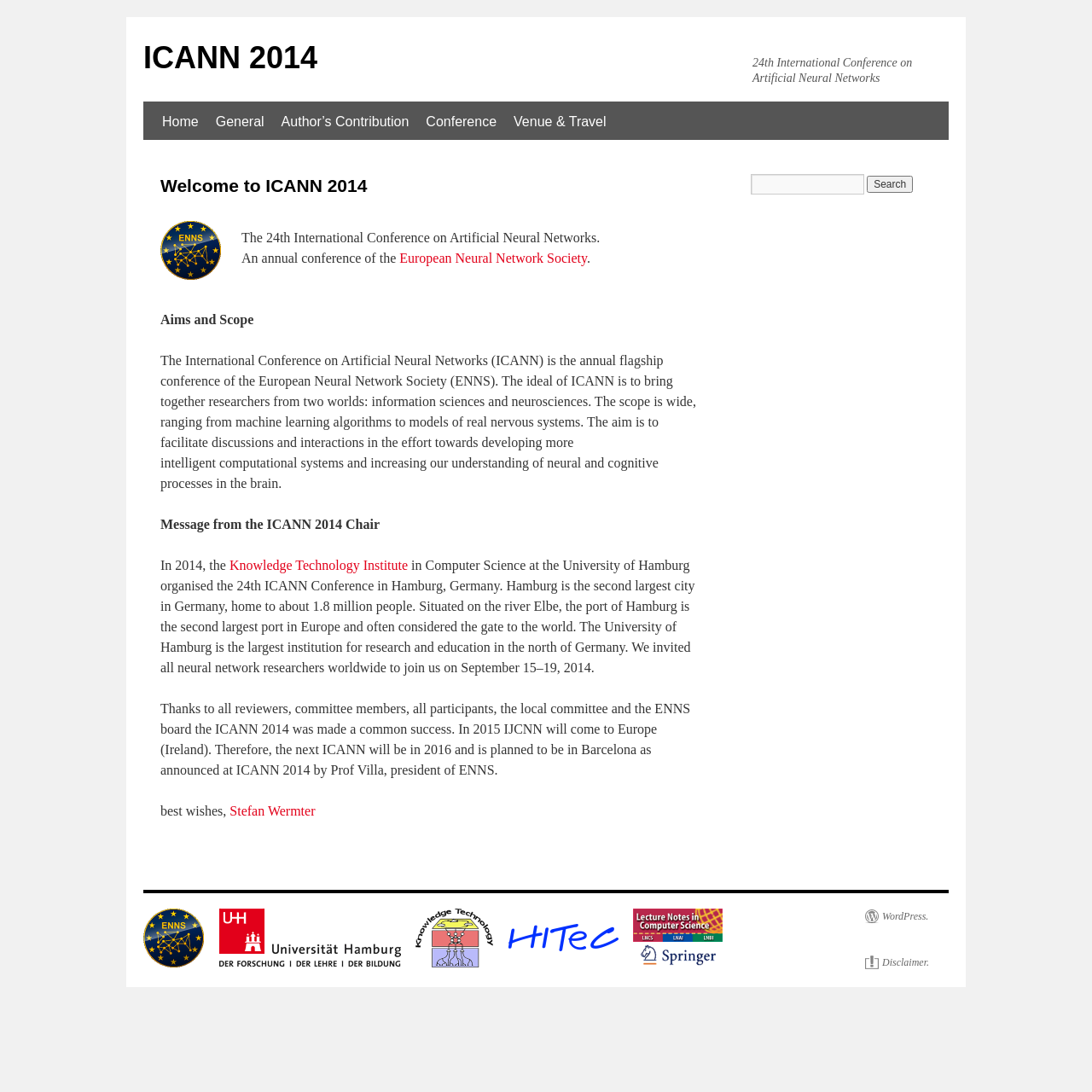Using the element description provided, determine the bounding box coordinates in the format (top-left x, top-left y, bottom-right x, bottom-right y). Ensure that all values are floating point numbers between 0 and 1. Element description: WordPress.

[0.792, 0.833, 0.85, 0.846]